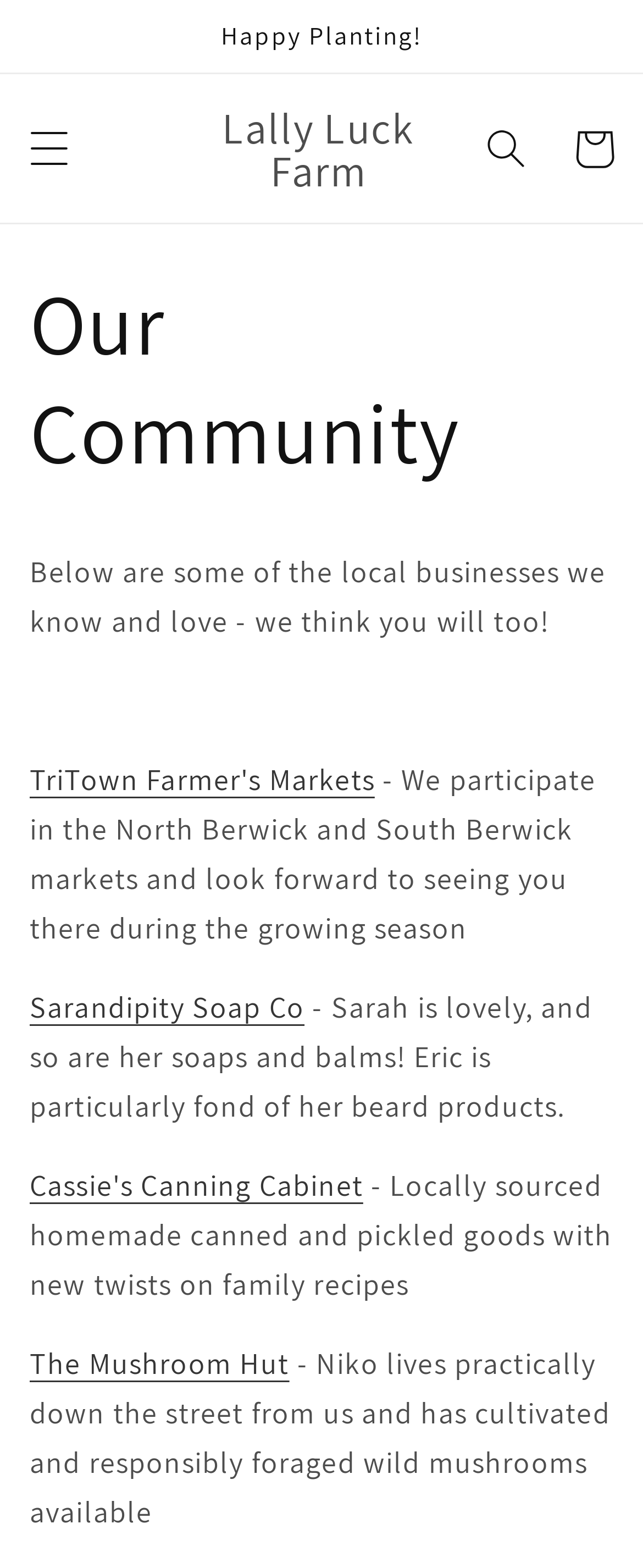Write an elaborate caption that captures the essence of the webpage.

The webpage is about Lally Luck Farm's community, highlighting local businesses that share similar values of sustainability and regenerative practices. At the top, there is an announcement section with a "Happy Planting!" message. Below it, there is a menu button on the left and a search button on the right. The farm's logo and a cart link are also present in this top section.

The main content is divided into sections, with a heading "Our Community" followed by a brief introduction to the local businesses featured on the page. Below this introduction, there are four sections, each dedicated to a specific business. These sections are arranged vertically, with the business names "TriTown Farmer's Markets", "Sarandipity Soap Co", "Cassie's Canning Cabinet", and "The Mushroom Hut" serving as links. Each business section includes a brief description of the business and its products or services.

The business sections are positioned in a single column, with the first business at the top and the last at the bottom. The descriptions of each business are placed below their respective links, providing more information about the businesses and their offerings. Overall, the webpage has a clean and organized structure, making it easy to navigate and read about the featured local businesses.